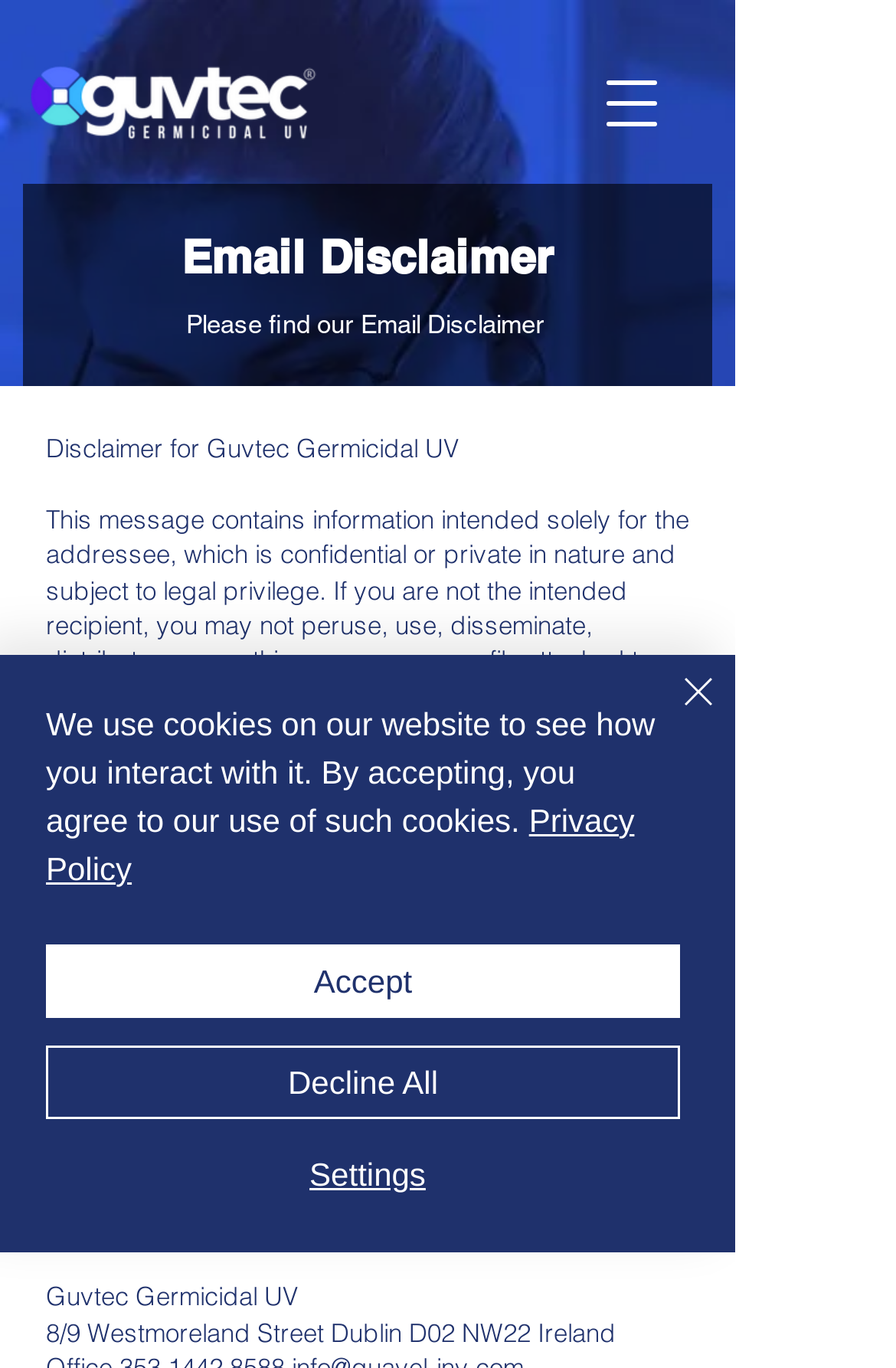What is the relationship between the author's views and the company's views?
Use the image to answer the question with a single word or phrase.

Not necessarily the same